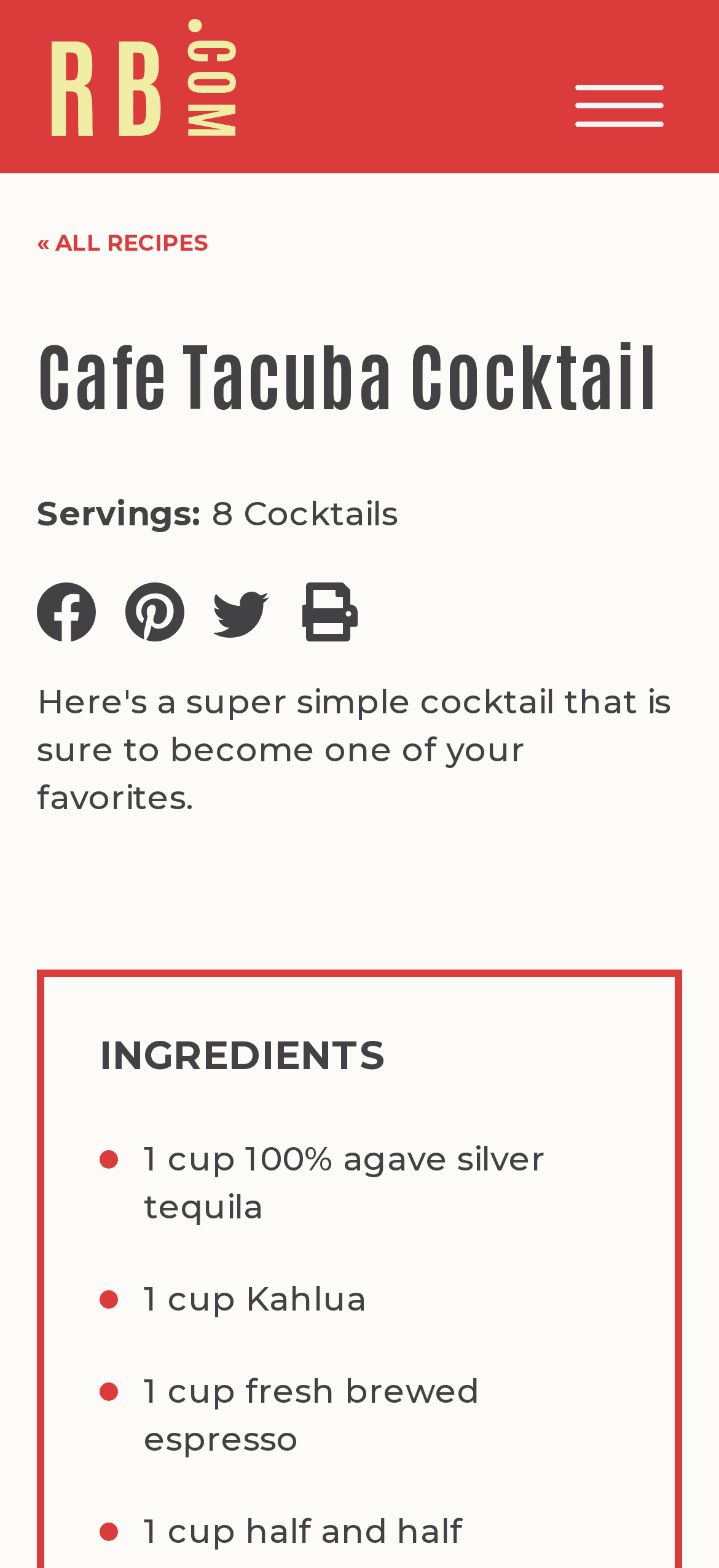Can you look at the image and give a comprehensive answer to the question:
How many servings does the recipe yield?

The webpage displays the text 'Servings: 8 Cocktails' which indicates the number of servings the recipe yields.